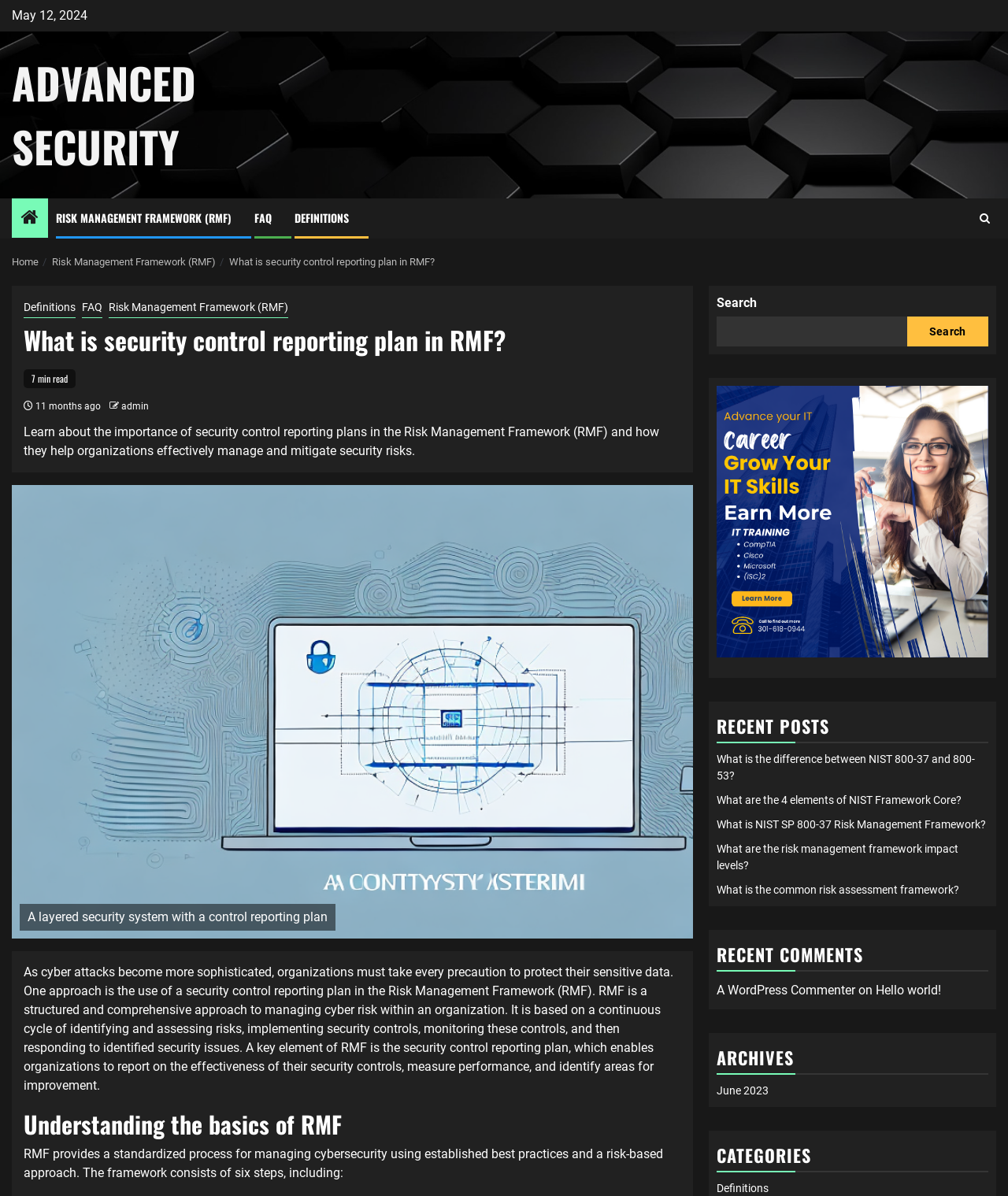From the element description: "Risk Management Framework (RMF)", extract the bounding box coordinates of the UI element. The coordinates should be expressed as four float numbers between 0 and 1, in the order [left, top, right, bottom].

[0.055, 0.175, 0.23, 0.189]